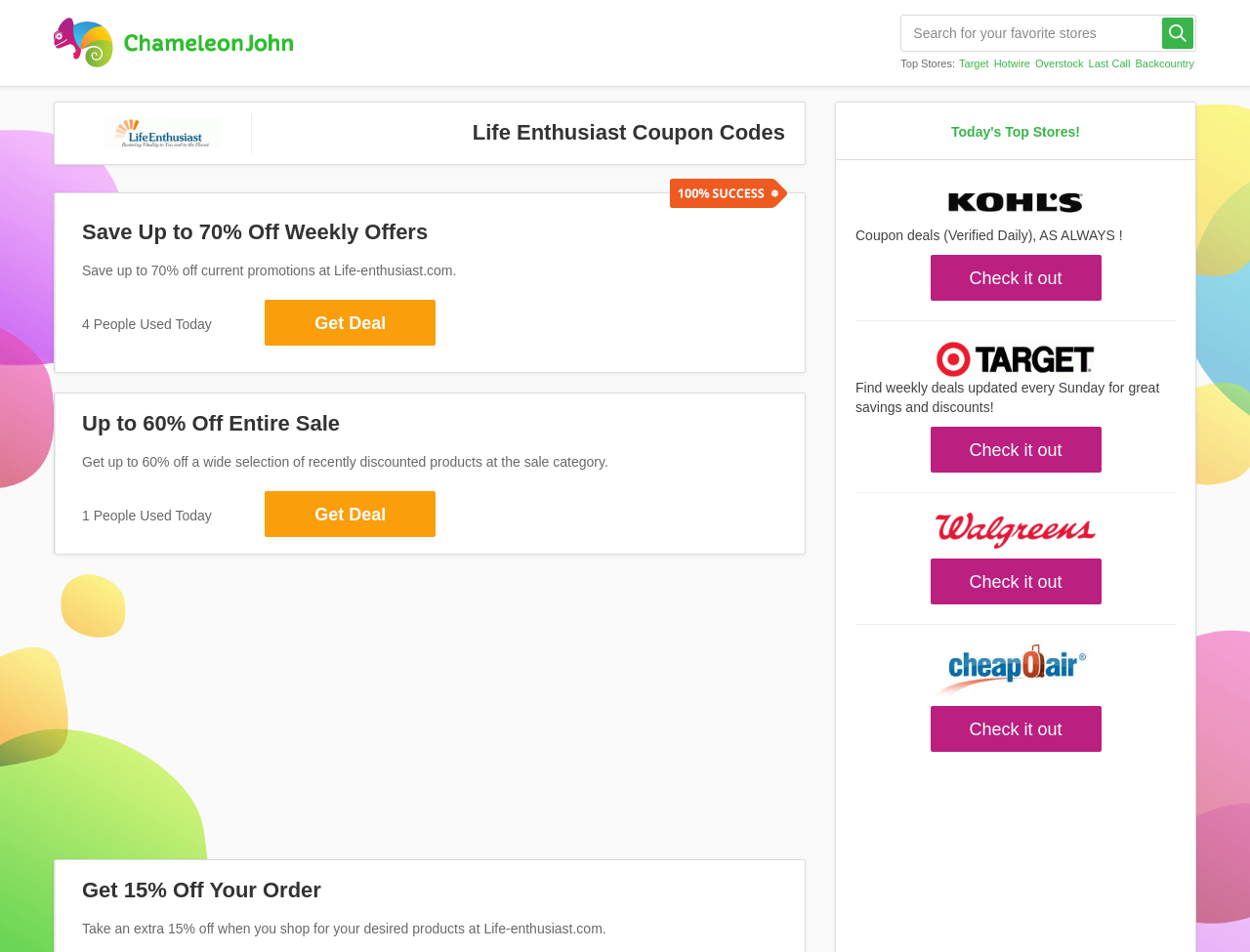Please determine the bounding box coordinates for the element with the description: "Hotwire".

[0.795, 0.061, 0.824, 0.073]